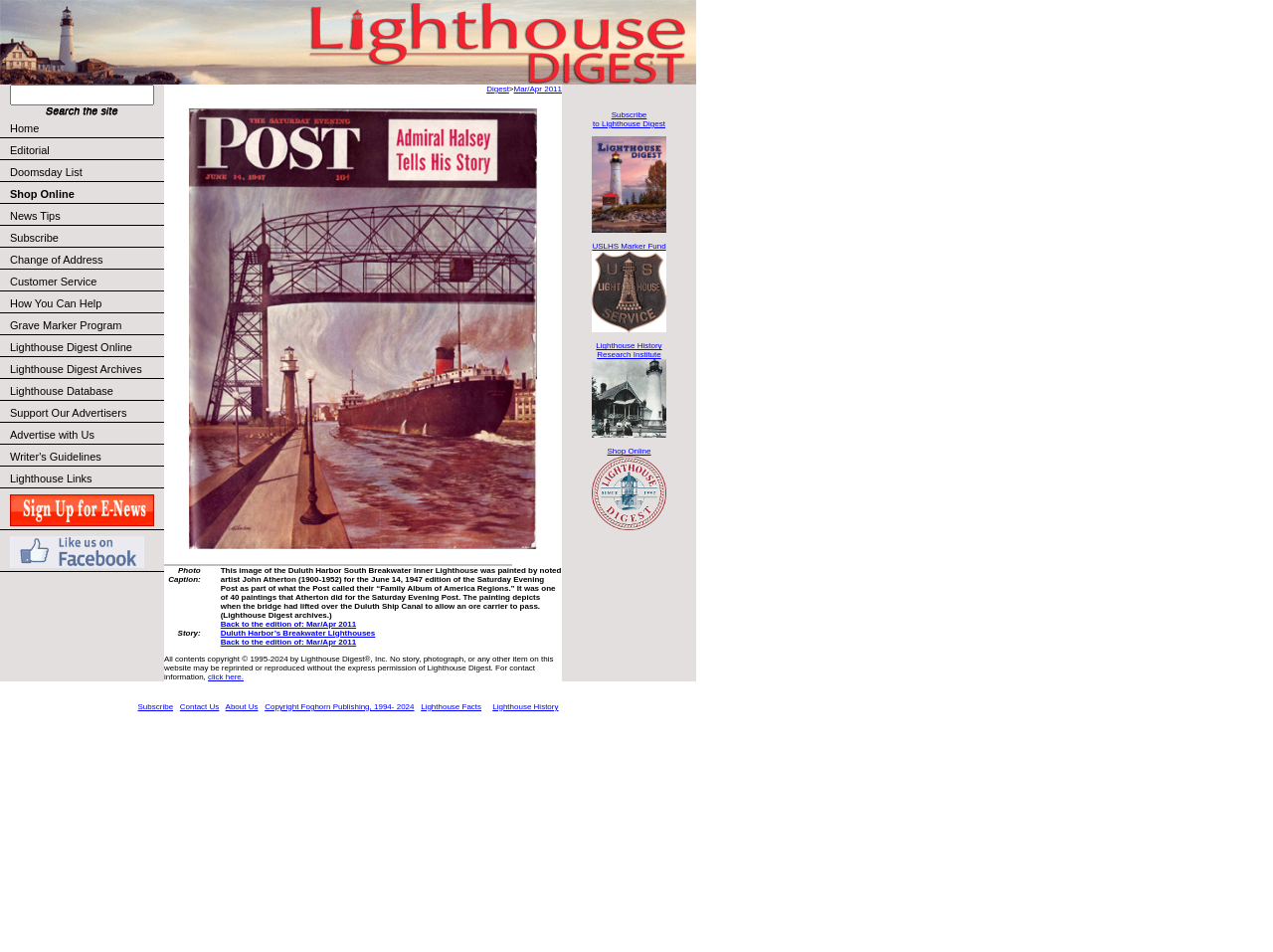Please mark the clickable region by giving the bounding box coordinates needed to complete this instruction: "Contact Us".

[0.108, 0.737, 0.136, 0.747]